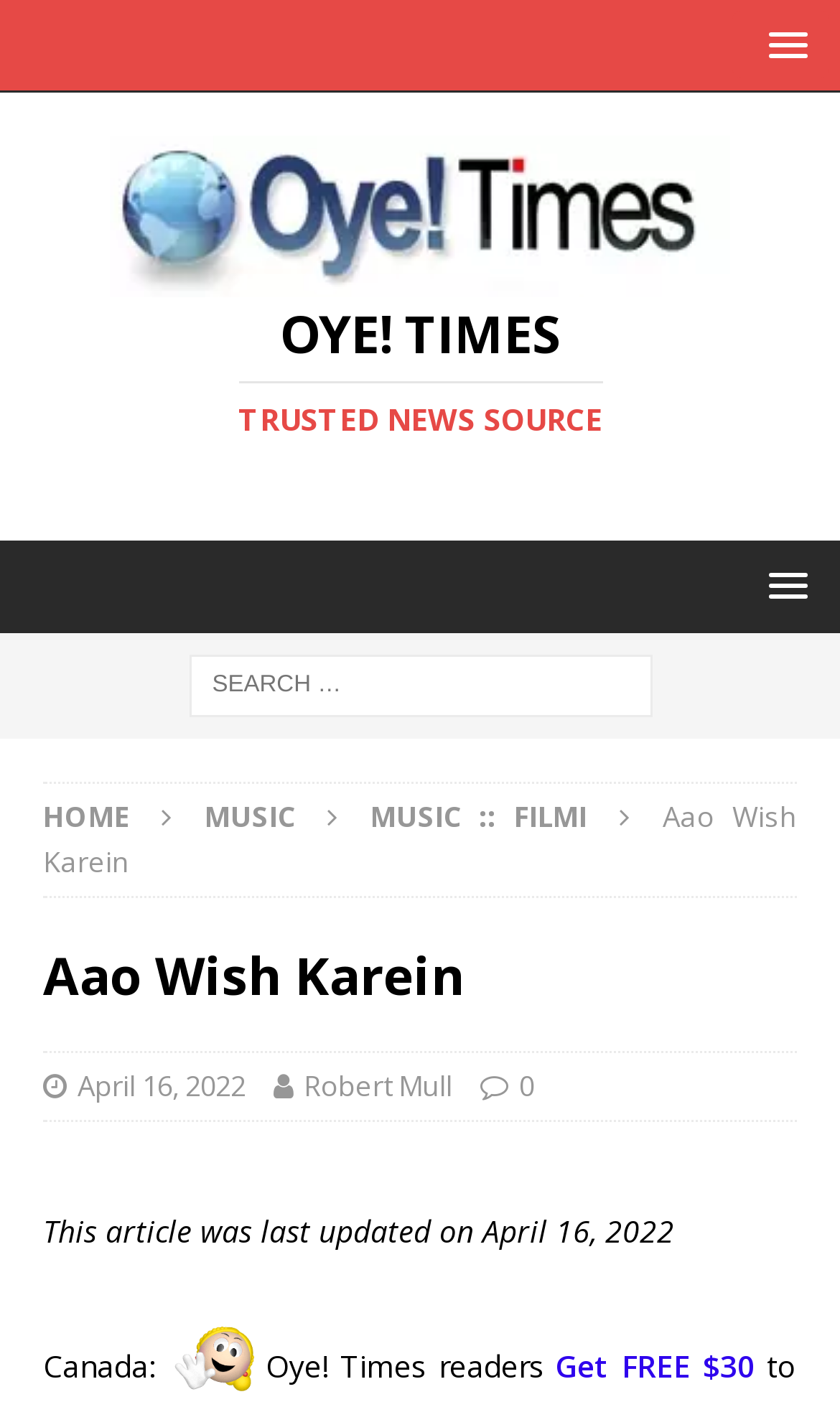Provide the bounding box coordinates of the HTML element described as: "April 16, 2022". The bounding box coordinates should be four float numbers between 0 and 1, i.e., [left, top, right, bottom].

[0.092, 0.761, 0.292, 0.788]